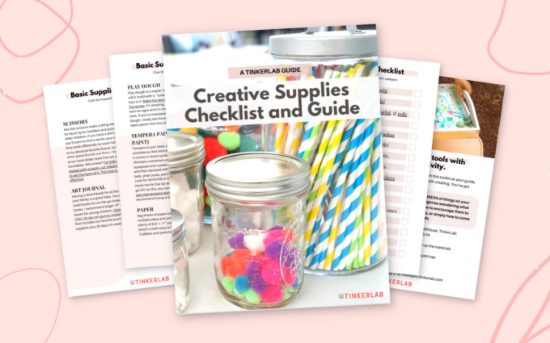What is the background of the image composed of?
Based on the image content, provide your answer in one word or a short phrase.

Checklist pages